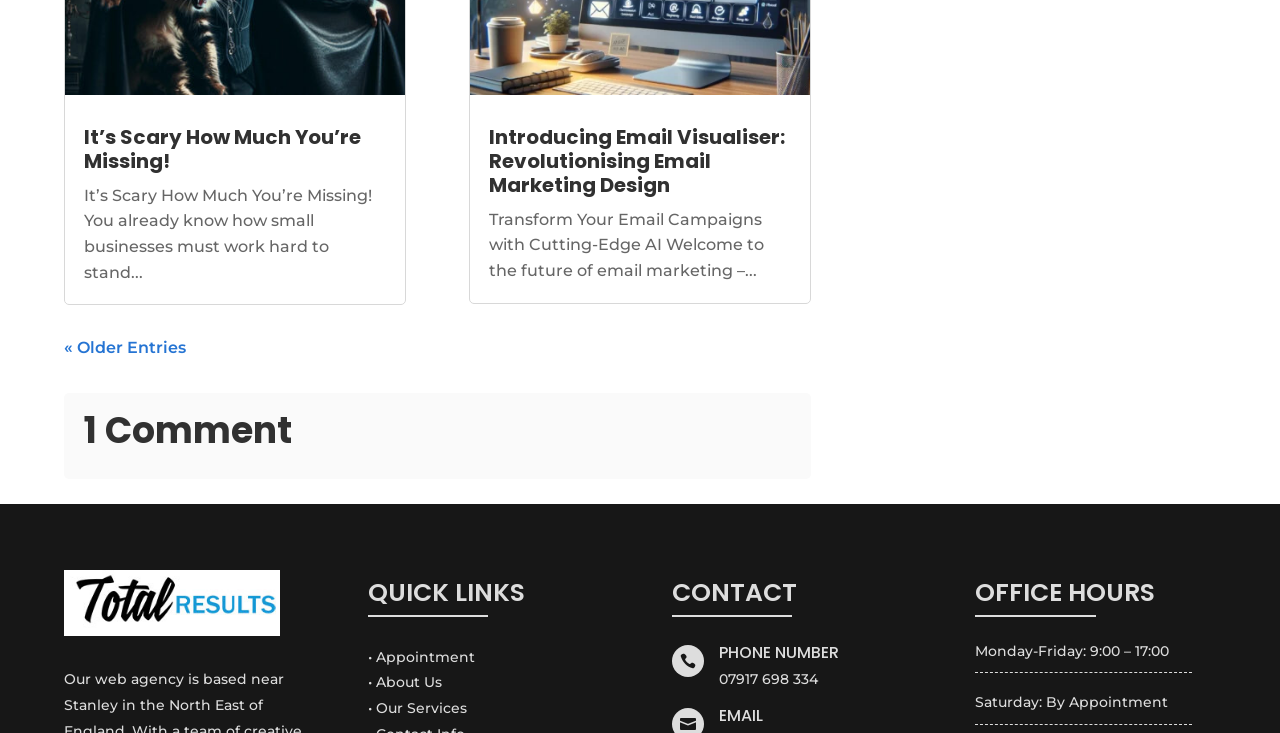What is the phone number of the office?
Kindly offer a detailed explanation using the data available in the image.

The phone number can be found in the CONTACT section of the webpage, where it is listed as 'PHONE NUMBER' with the corresponding number '07917 698 334'.